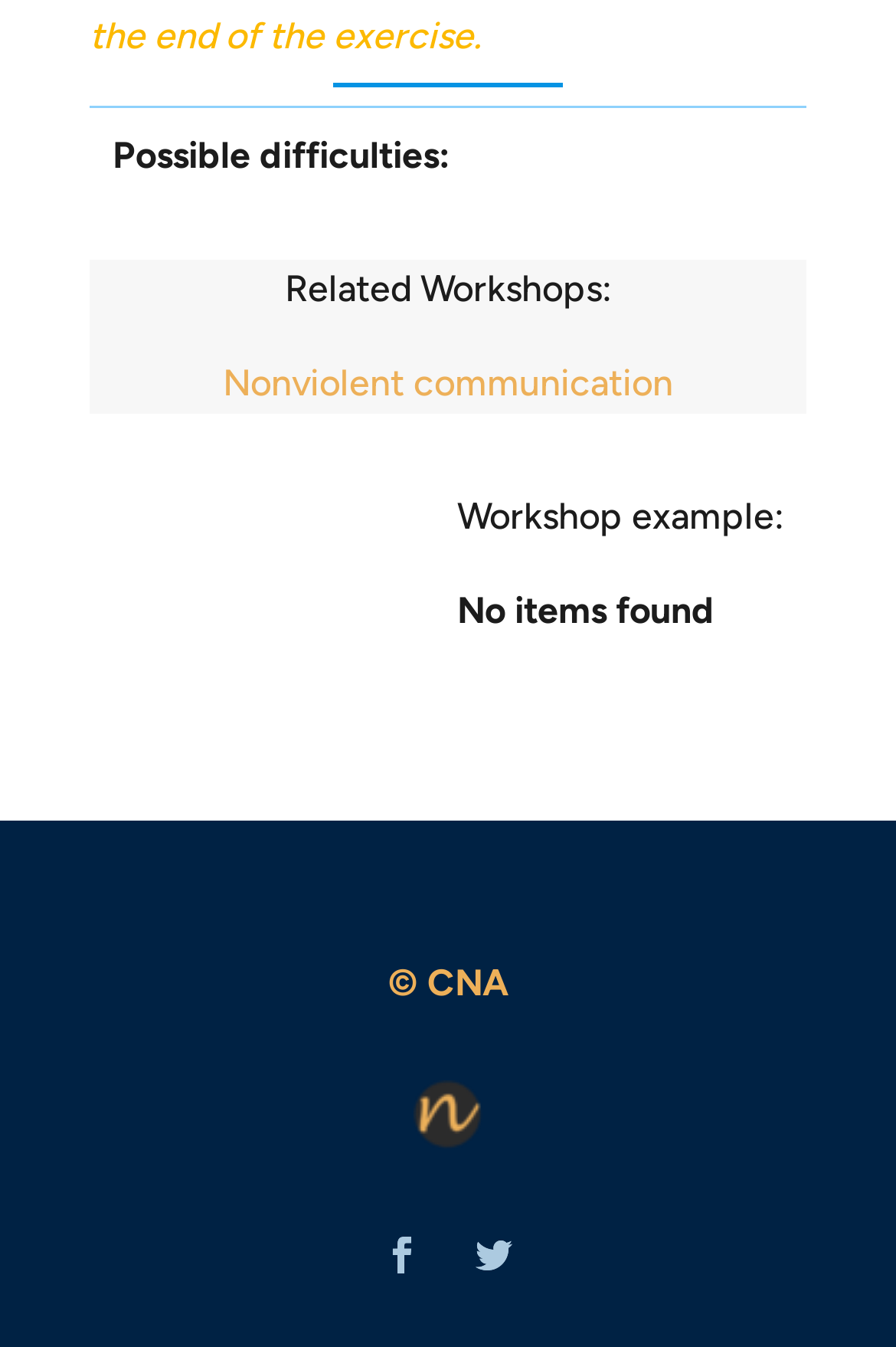Locate the bounding box of the UI element described by: "technewsmagazine.co.uk" in the given webpage screenshot.

None